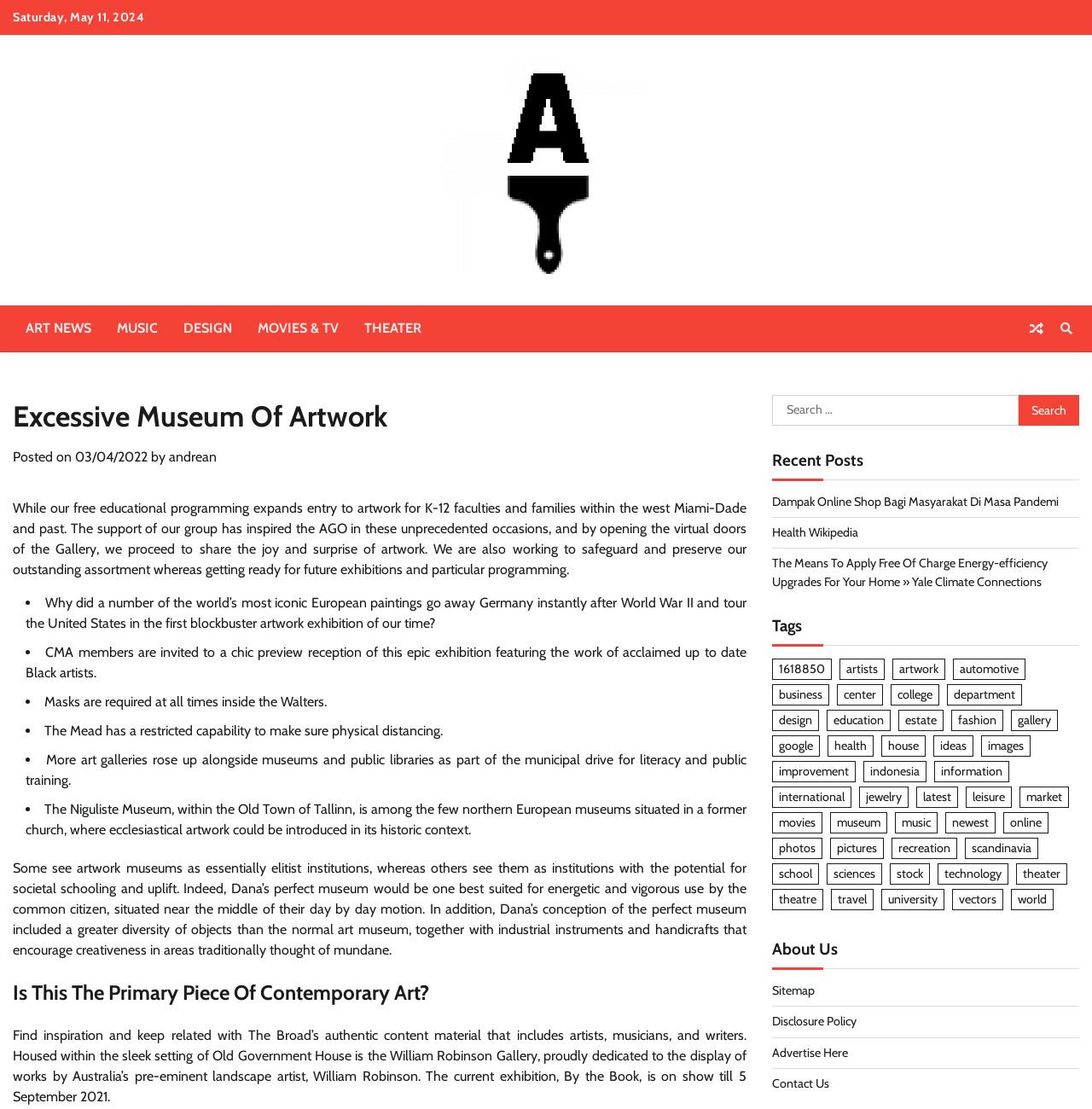Please find the bounding box coordinates of the element that needs to be clicked to perform the following instruction: "View art news". The bounding box coordinates should be four float numbers between 0 and 1, represented as [left, top, right, bottom].

[0.012, 0.276, 0.095, 0.317]